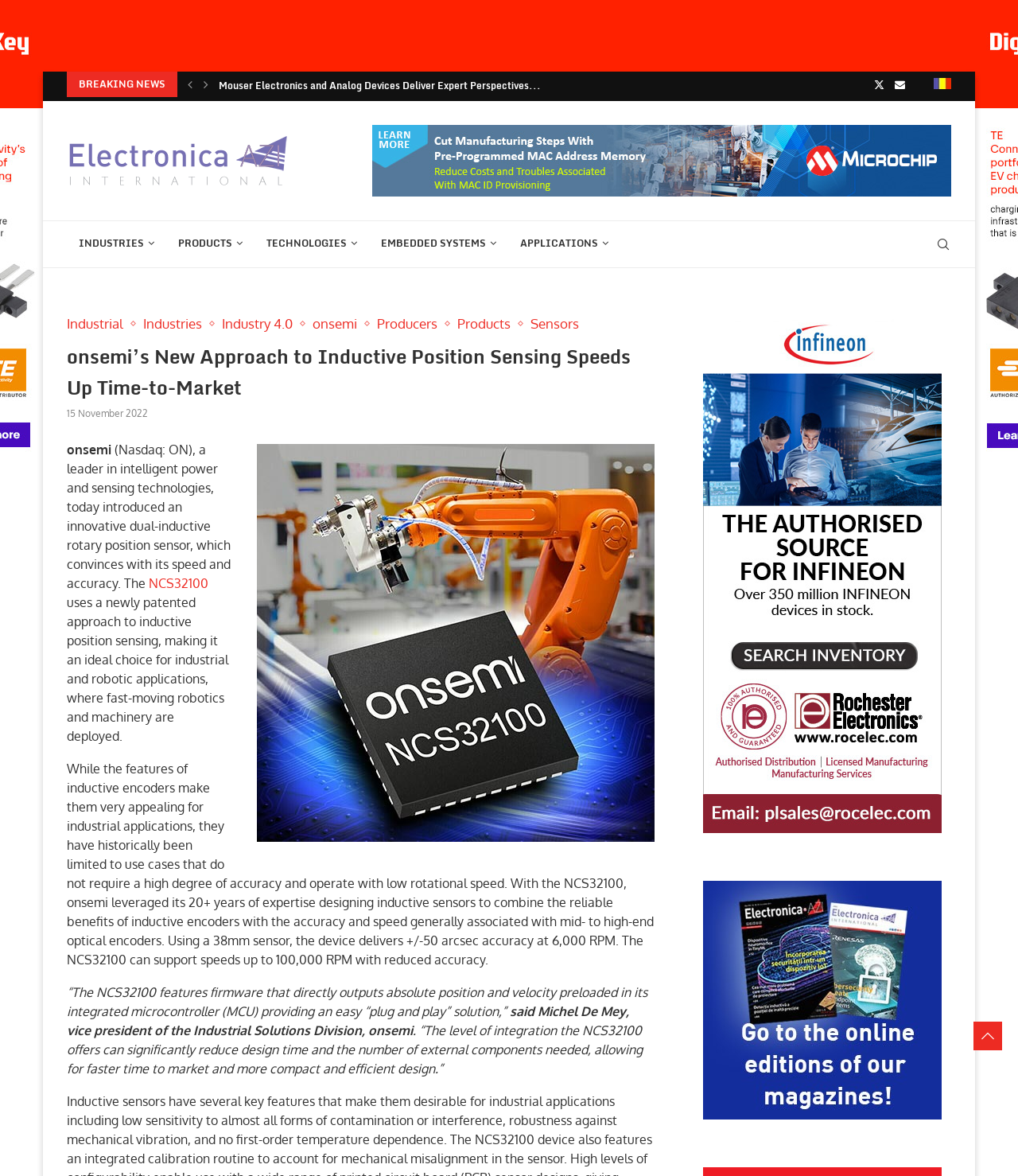Kindly respond to the following question with a single word or a brief phrase: 
What is the maximum speed supported by the NCS32100?

100,000 RPM